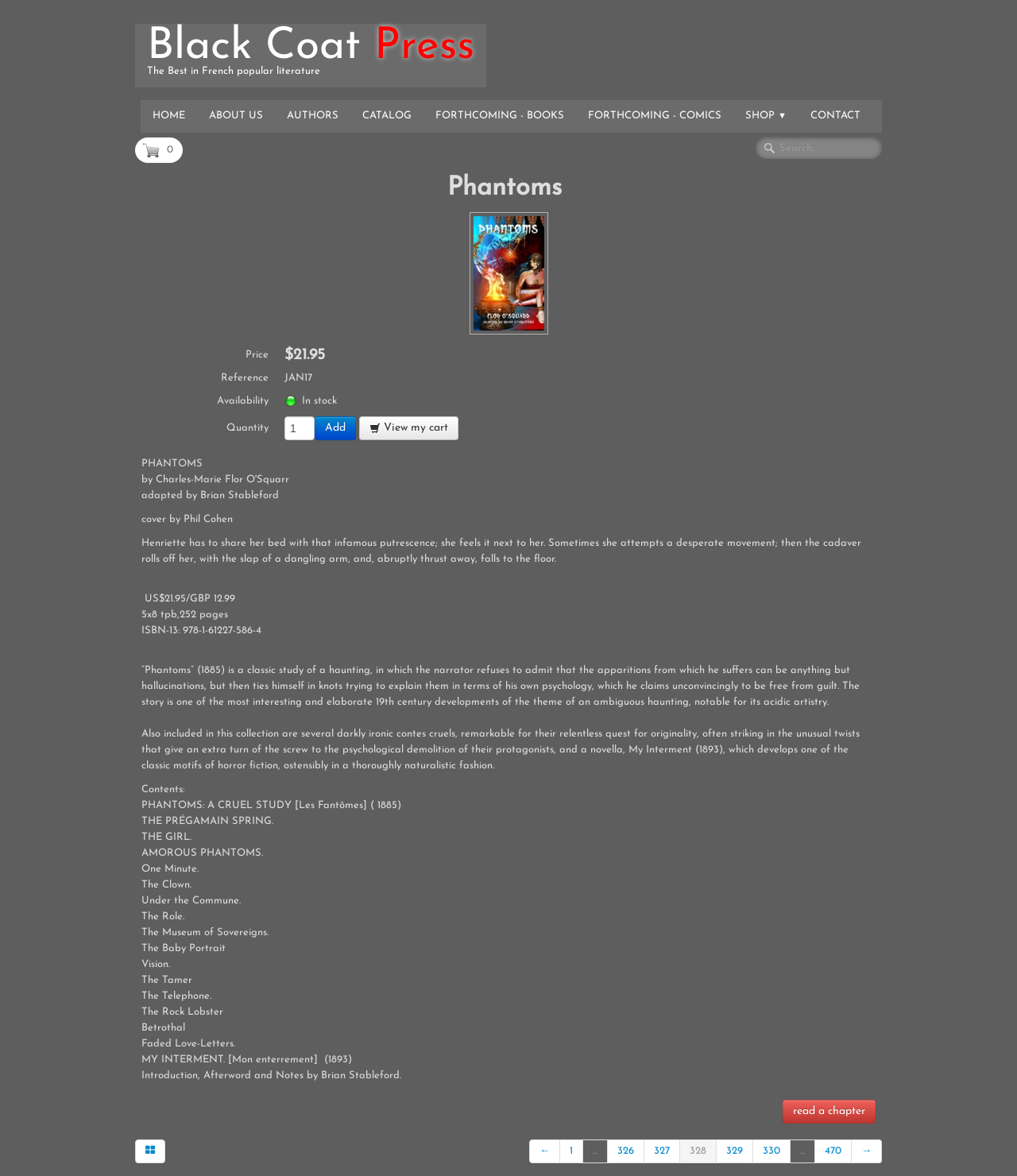Use the details in the image to answer the question thoroughly: 
What is the price of the book?

The price of the book can be found in the text '$21.95' with a bounding box of [0.28, 0.295, 0.32, 0.309]. It is also mentioned in the text 'US$21.95/GBP 12.99' with a bounding box of [0.139, 0.505, 0.231, 0.513].